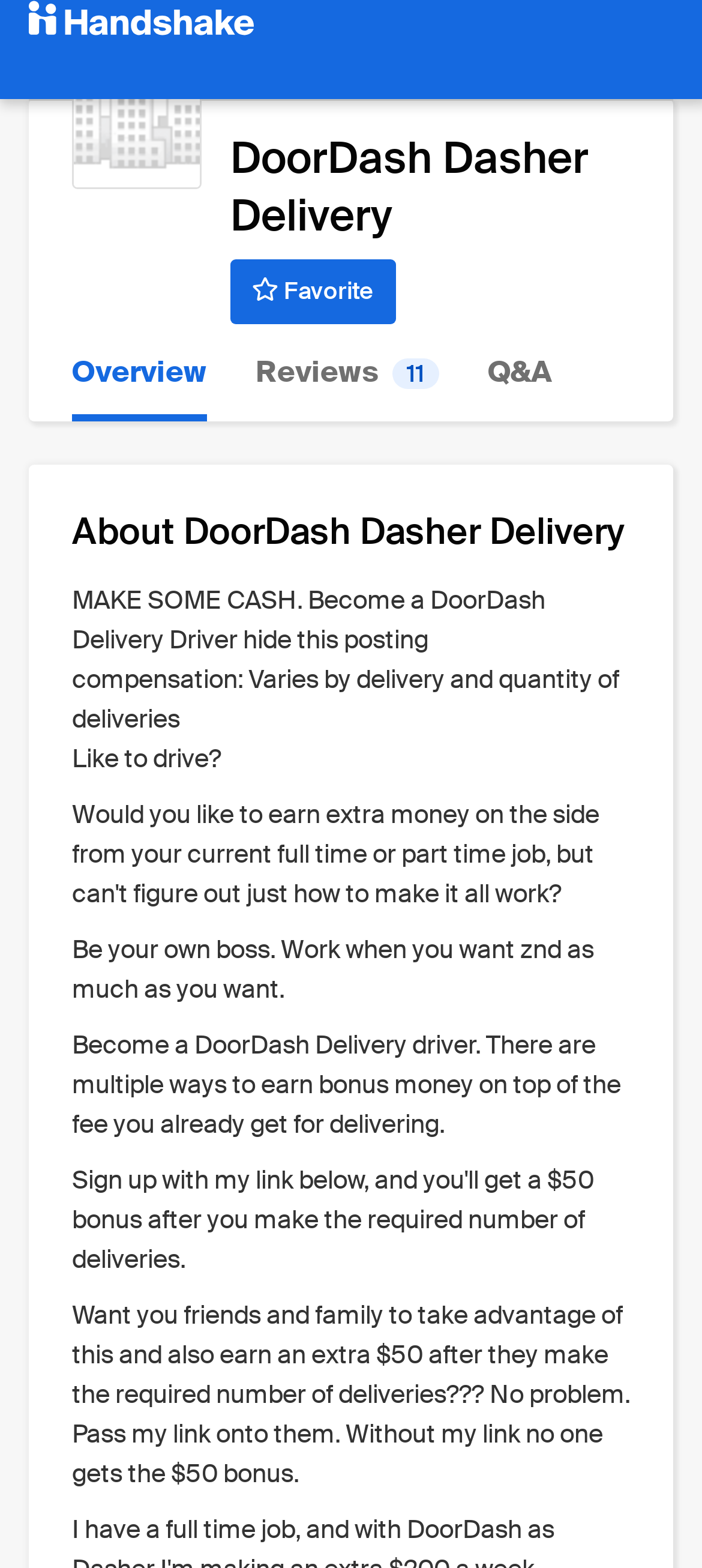Please answer the following question using a single word or phrase: 
What is the compensation for being a DoorDash Delivery Driver?

Varies by delivery and quantity of deliveries